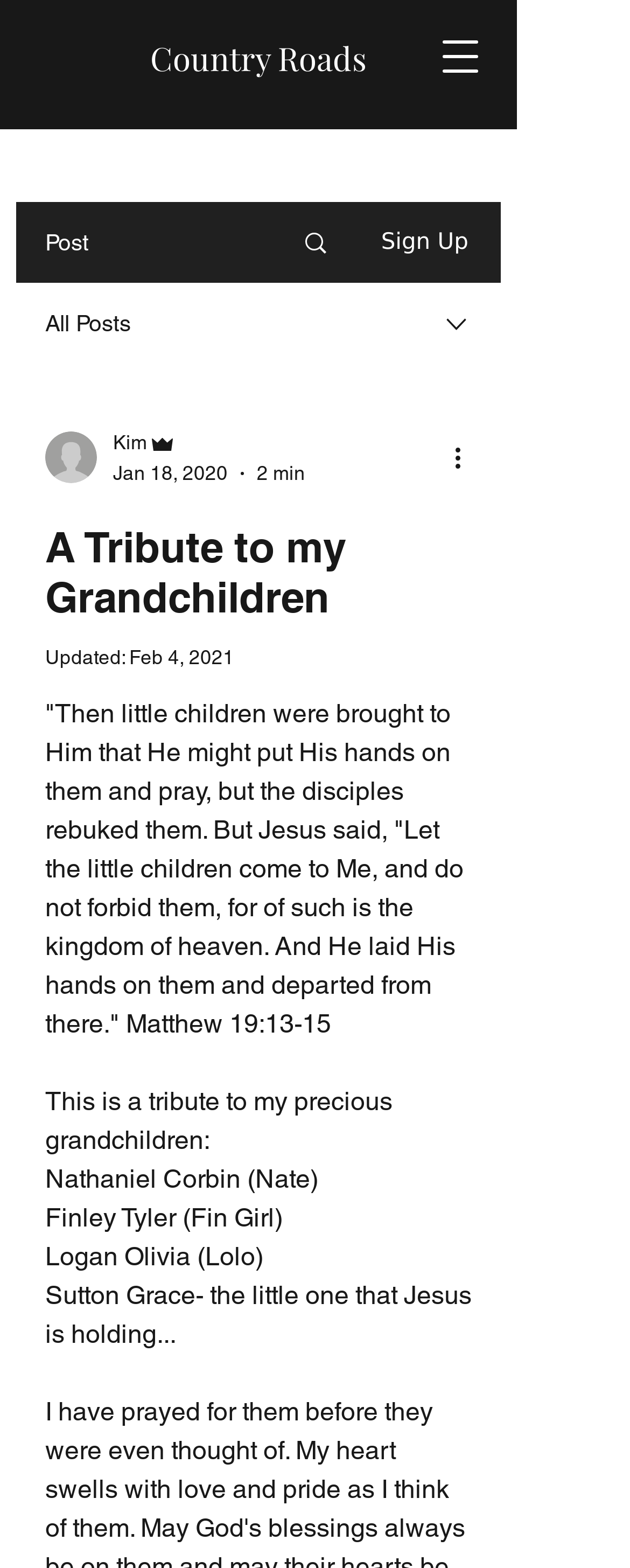Find the bounding box coordinates for the UI element that matches this description: "Country Roads".

[0.238, 0.023, 0.582, 0.05]